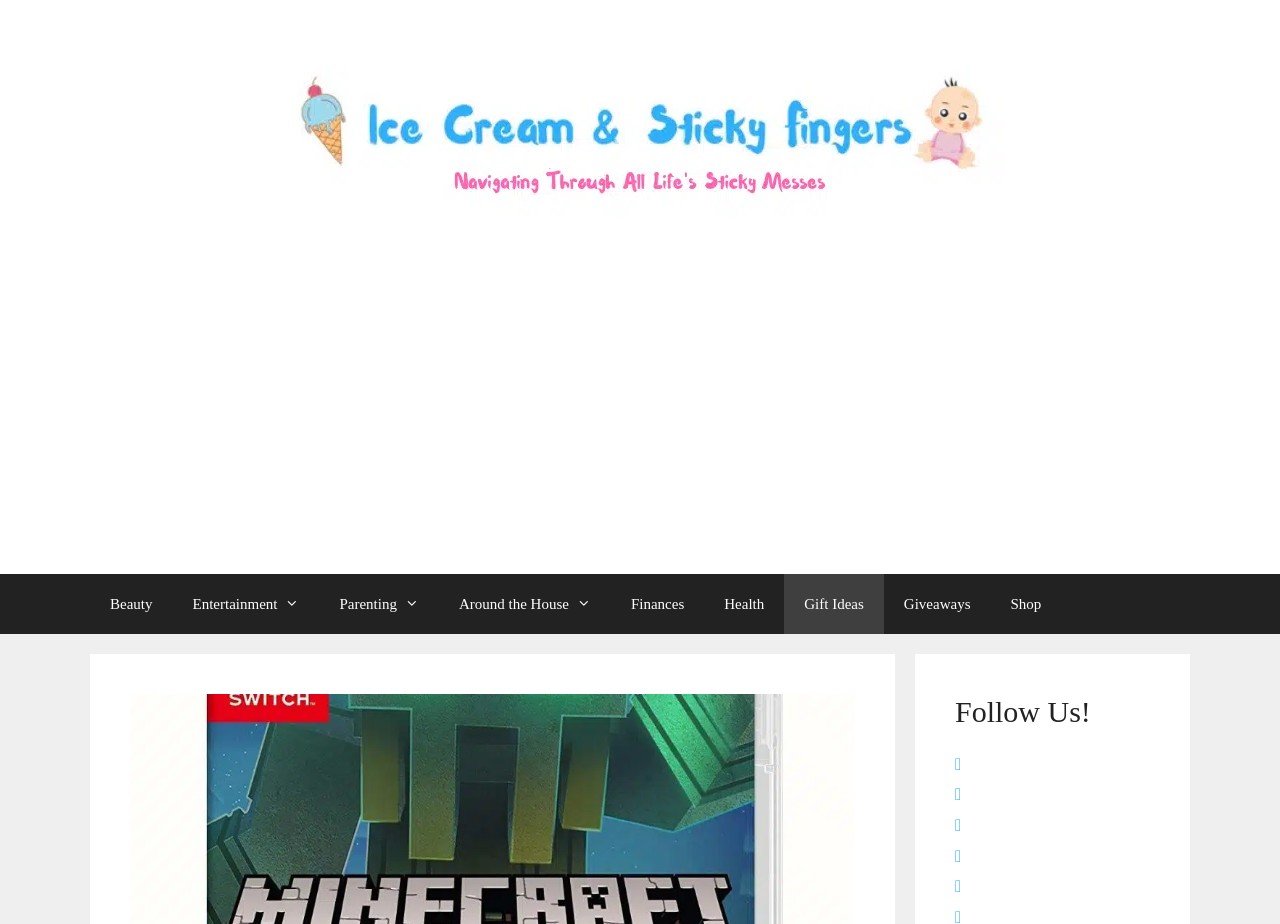Can you provide the bounding box coordinates for the element that should be clicked to implement the instruction: "Follow on Facebook"?

[0.746, 0.85, 0.759, 0.868]